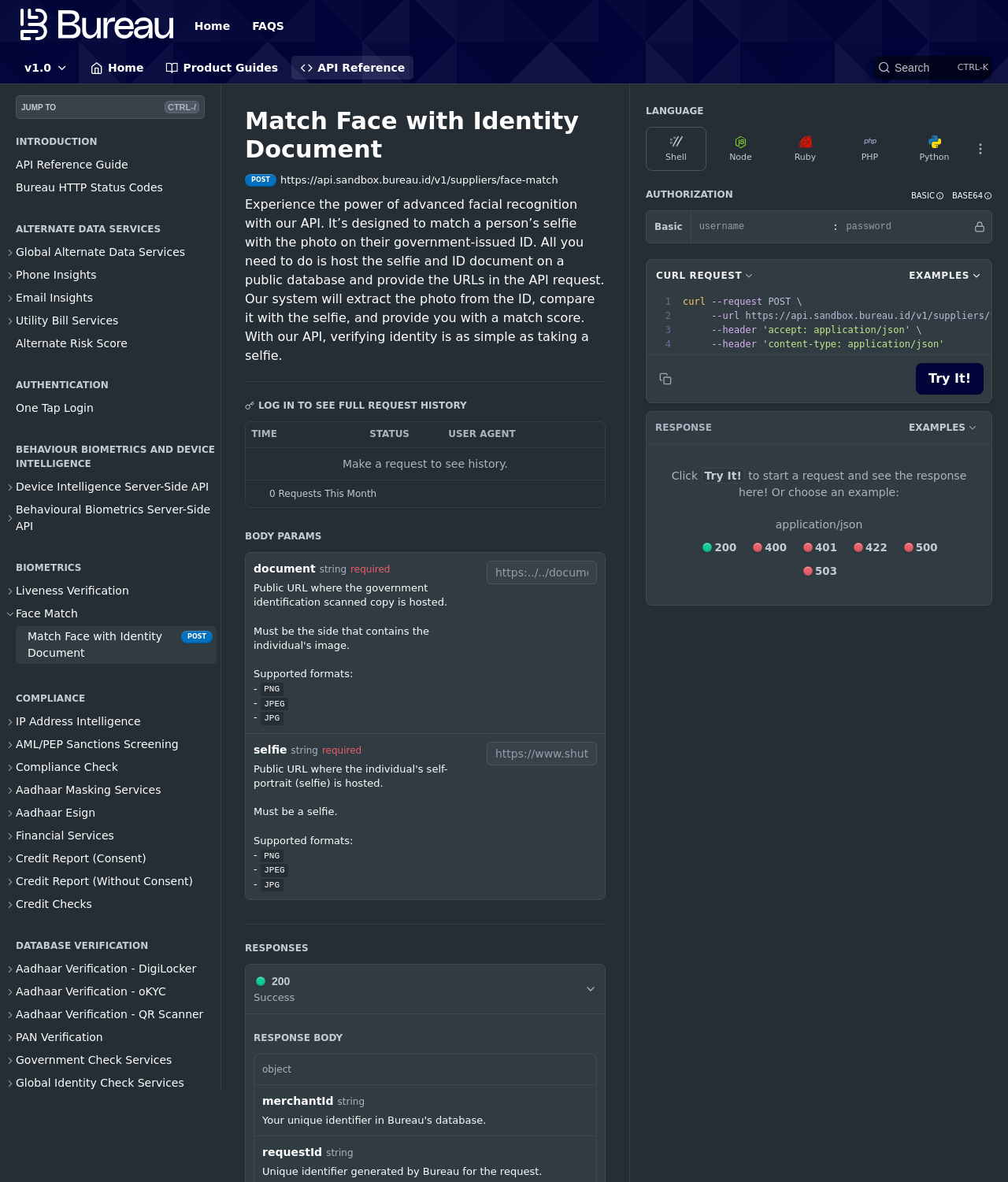Identify the bounding box coordinates of the area you need to click to perform the following instruction: "Go to API Reference Guide".

[0.004, 0.131, 0.215, 0.149]